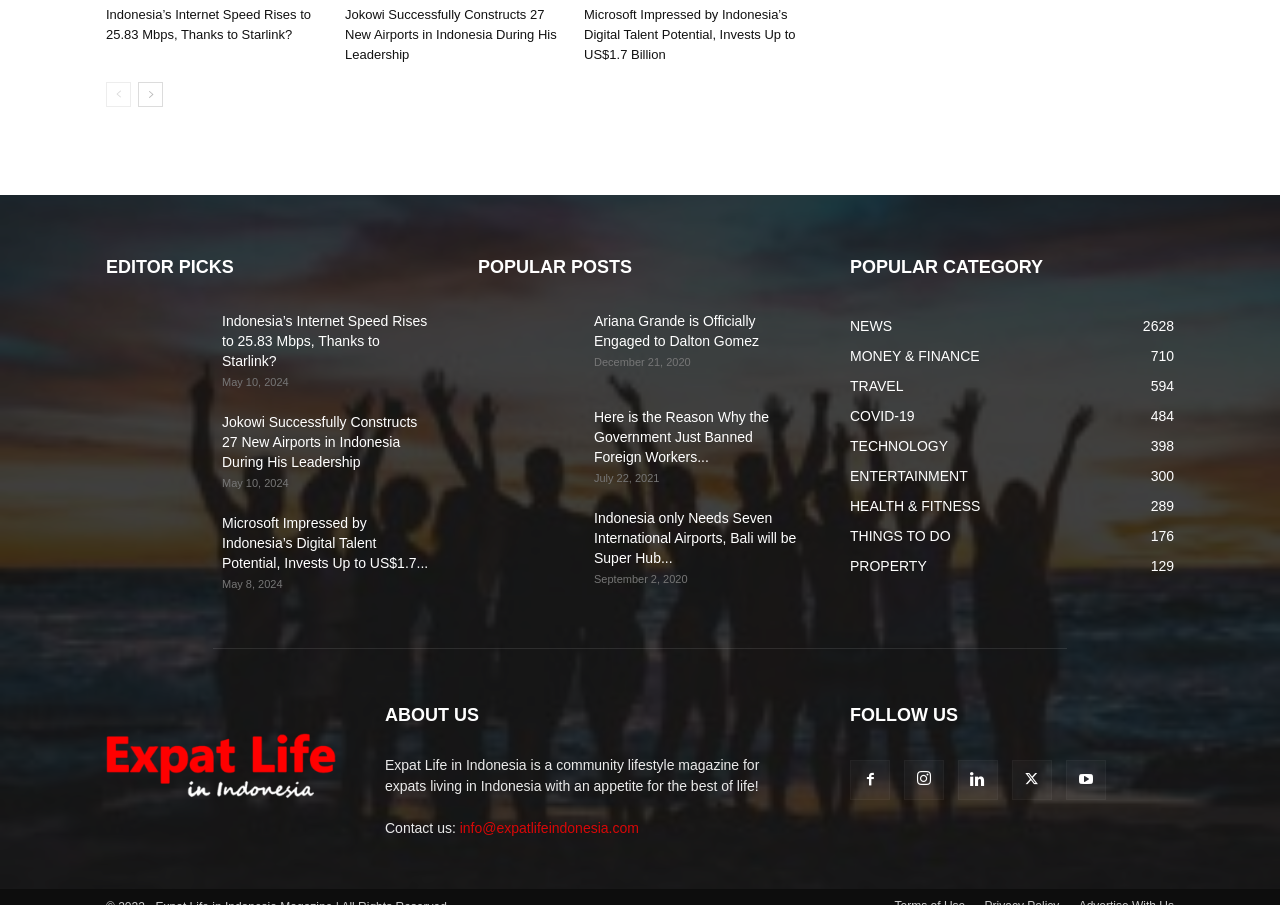Please identify the bounding box coordinates of the clickable area that will fulfill the following instruction: "Check 'POPULAR CATEGORY'". The coordinates should be in the format of four float numbers between 0 and 1, i.e., [left, top, right, bottom].

[0.664, 0.331, 0.917, 0.363]